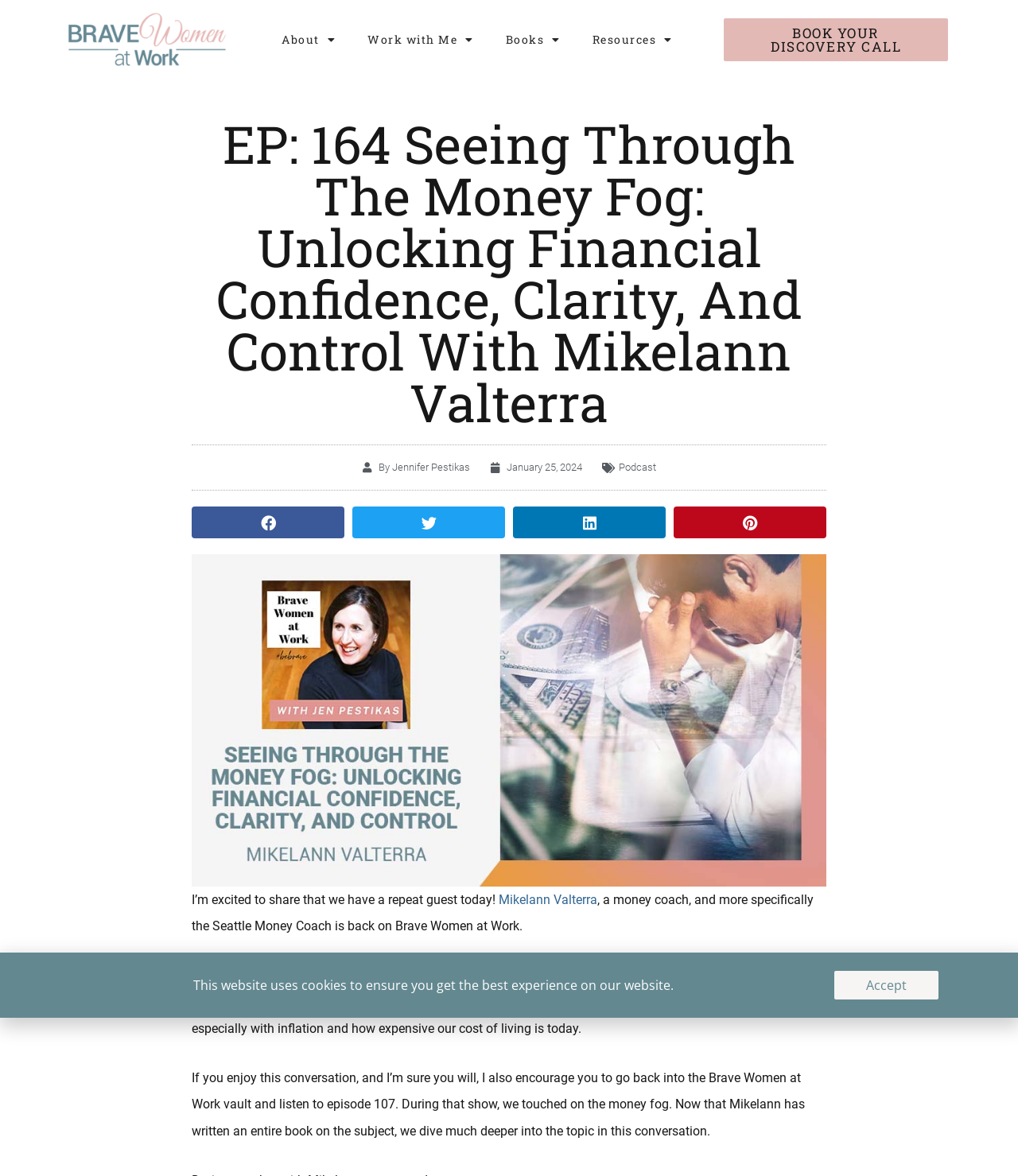Based on the image, give a detailed response to the question: What is the topic of the conversation in this episode?

I inferred the topic by reading the text content of the webpage, specifically the sentence 'We’ve had a few shows on money lately. I think that is because, at the beginning of the year, we are thinking about our money.' and 'Now that Mikelann has written an entire book on the subject, we dive much deeper into the topic in this conversation.'